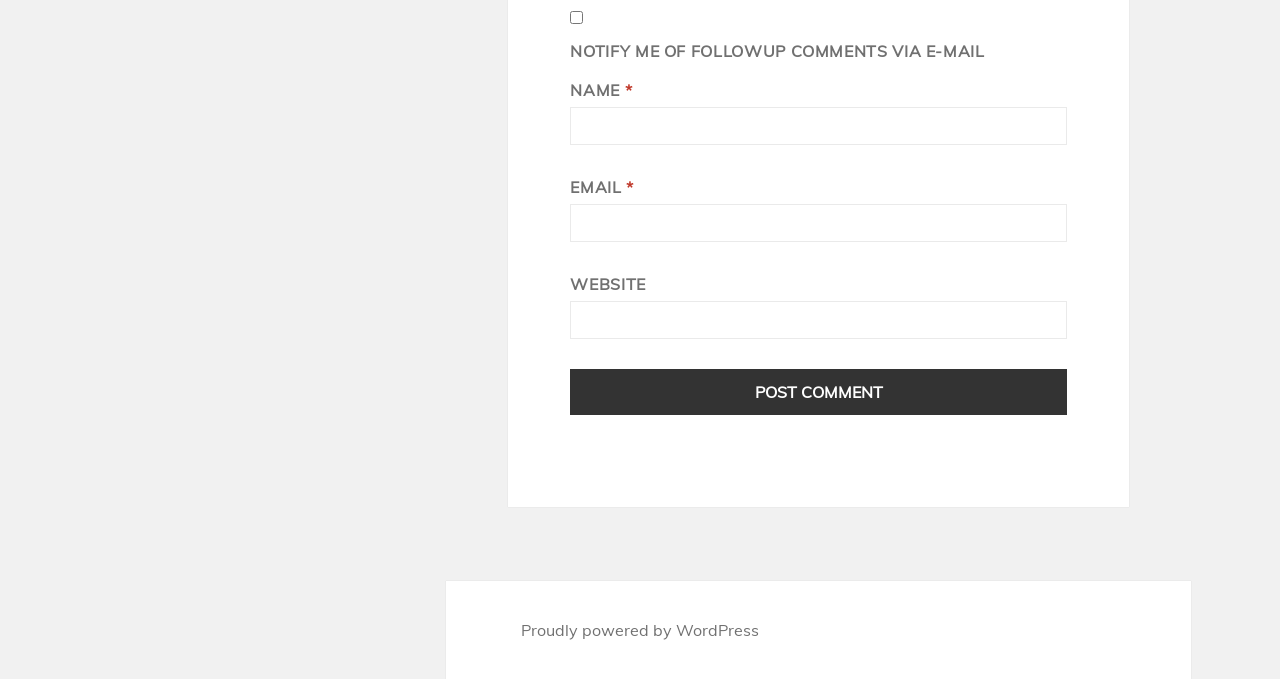What is the purpose of the checkbox?
Please provide a detailed and thorough answer to the question.

The checkbox is located at the top of the form, and its label indicates that it is used to notify the user of followup comments via e-mail. This suggests that the form is used to submit a comment, and the checkbox is an optional feature to receive notifications.